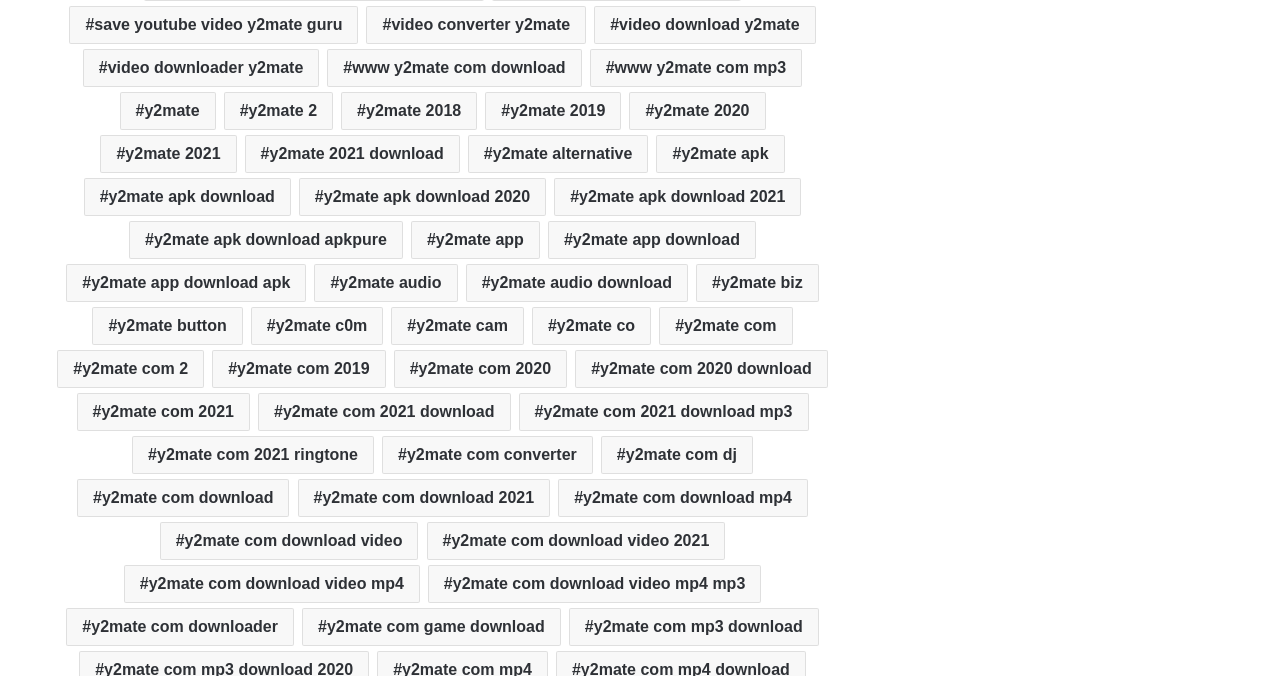Answer the question below with a single word or a brief phrase: 
Are there any alternative download options available?

Yes